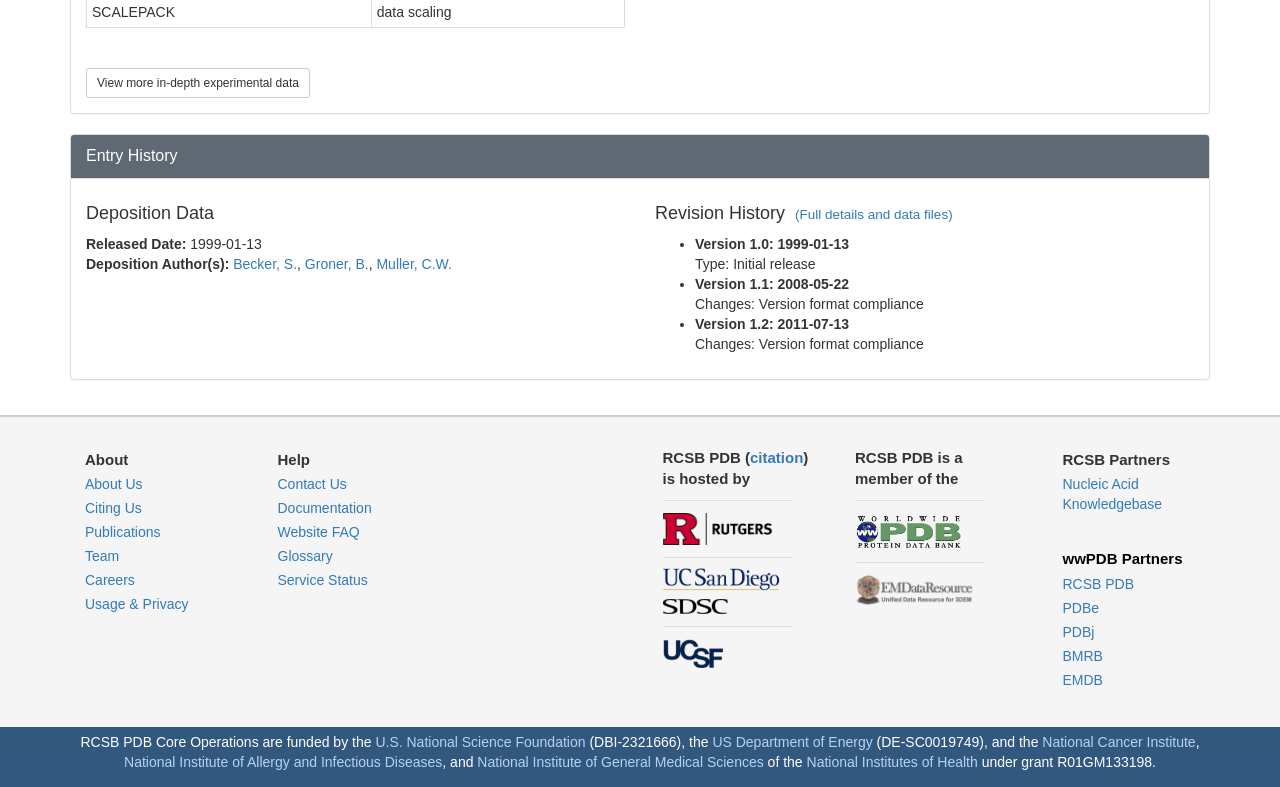What is the type of the initial release?
From the screenshot, supply a one-word or short-phrase answer.

Initial release